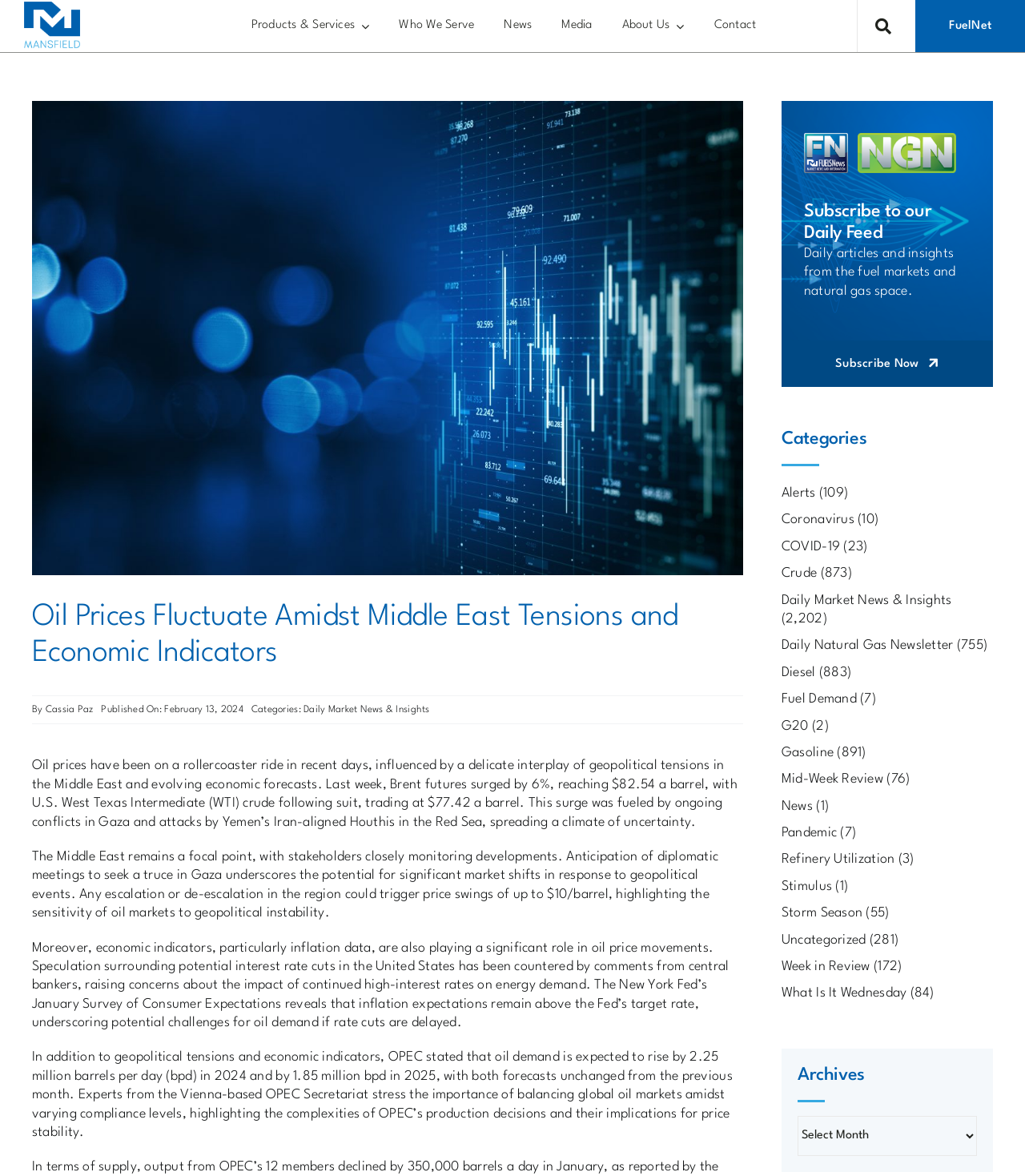Locate the bounding box coordinates of the element that should be clicked to fulfill the instruction: "Go to Mission page".

None